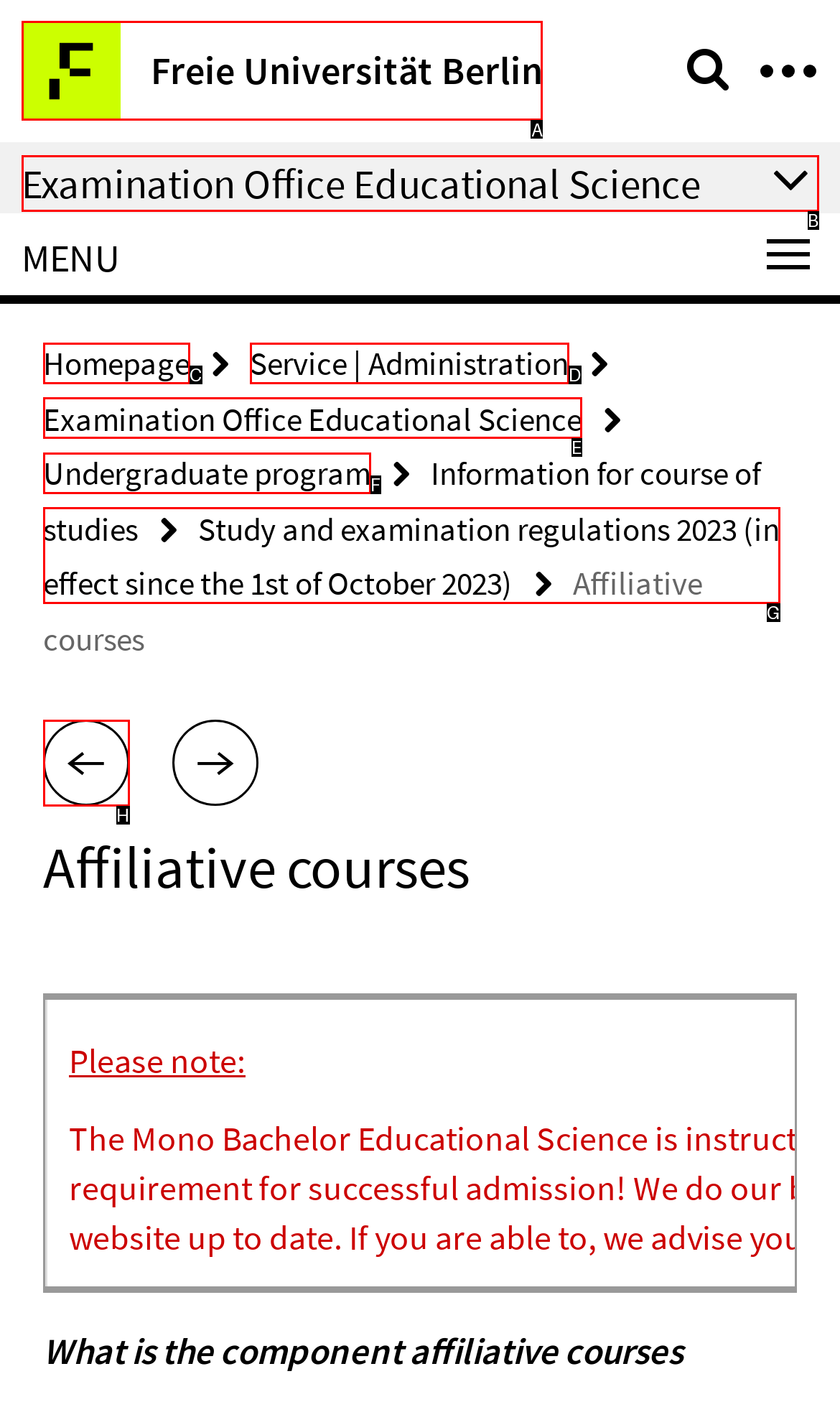Figure out which option to click to perform the following task: View all comments
Provide the letter of the correct option in your response.

None